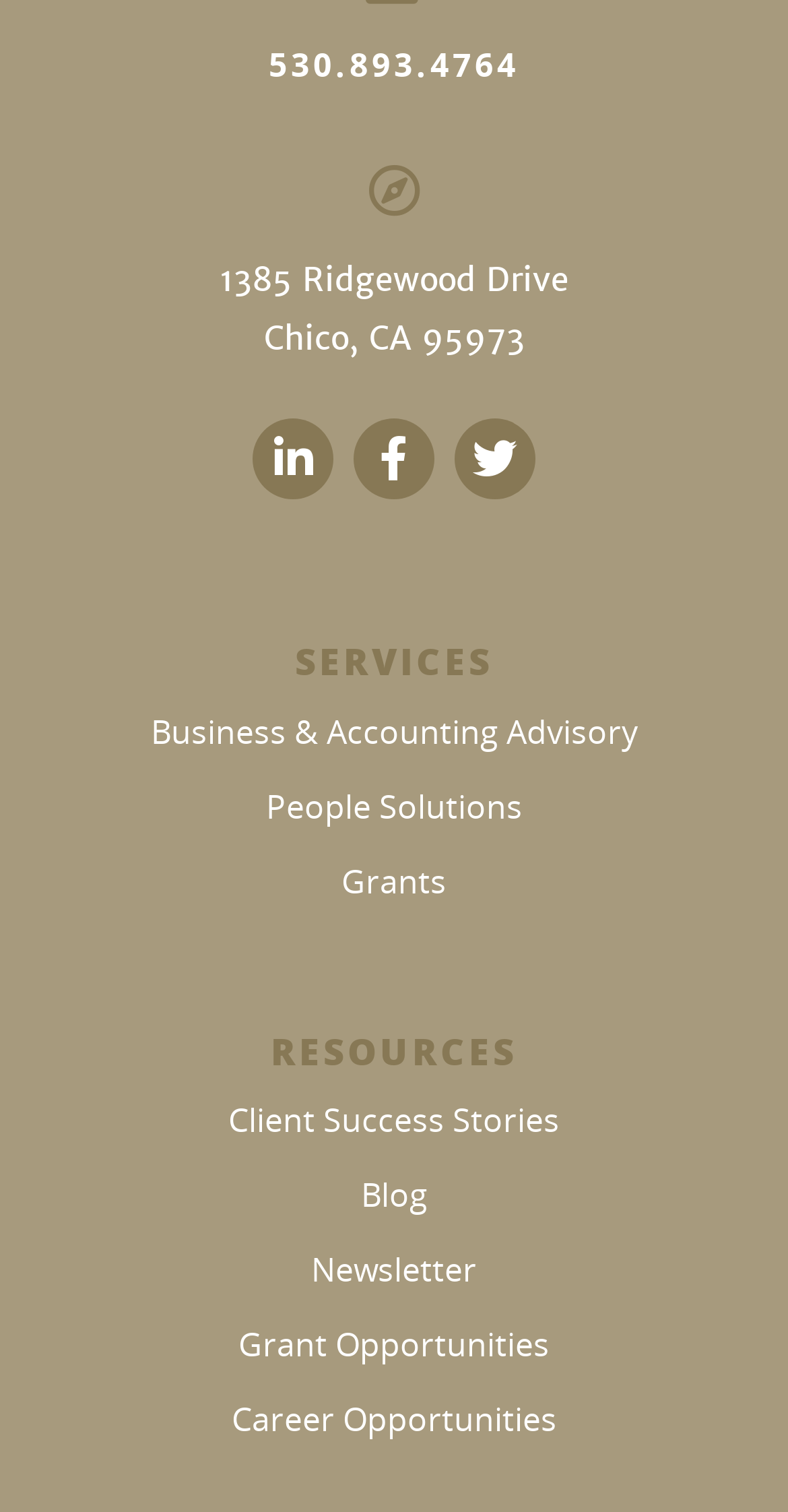Using the element description Business & Accounting Advisory, predict the bounding box coordinates for the UI element. Provide the coordinates in (top-left x, top-left y, bottom-right x, bottom-right y) format with values ranging from 0 to 1.

[0.191, 0.469, 0.809, 0.498]